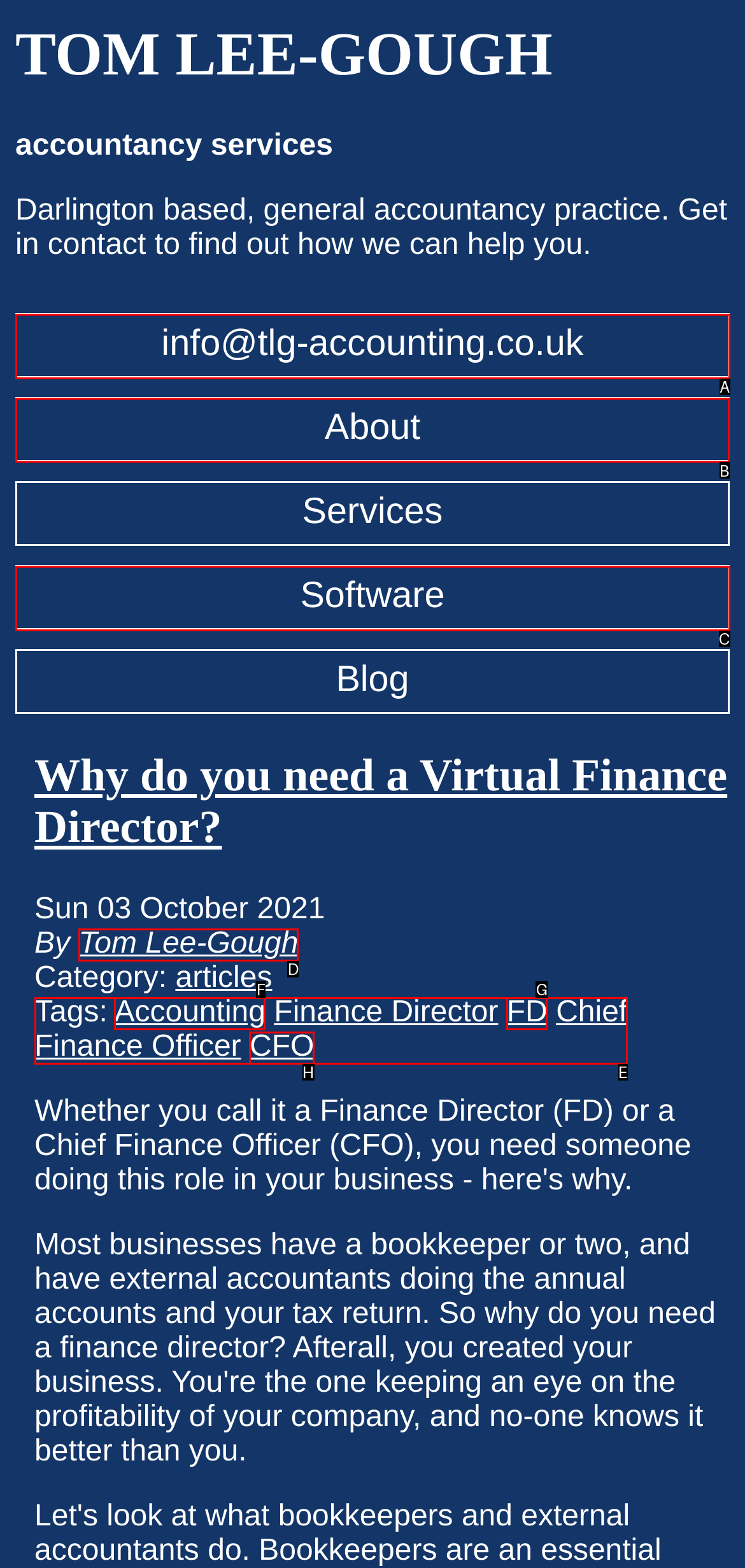Specify which element within the red bounding boxes should be clicked for this task: Click the 'About' link Respond with the letter of the correct option.

B